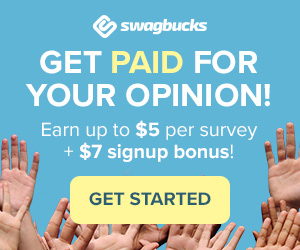What is the signup bonus for new participants?
Using the picture, provide a one-word or short phrase answer.

$7